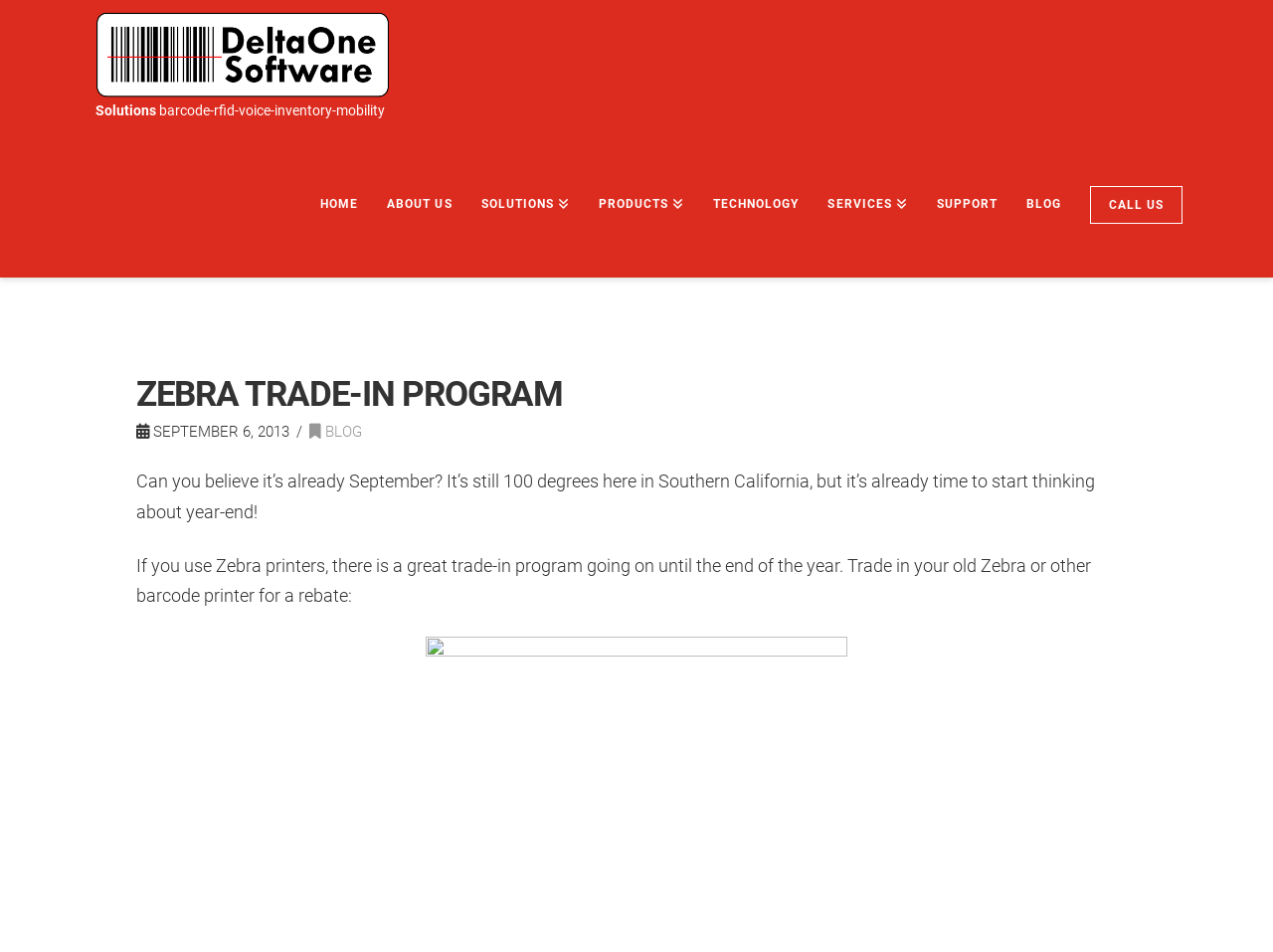Refer to the image and answer the question with as much detail as possible: What is the current season mentioned in the article?

The article mentions that it's still 100 degrees in Southern California, which implies that the current season is summer.